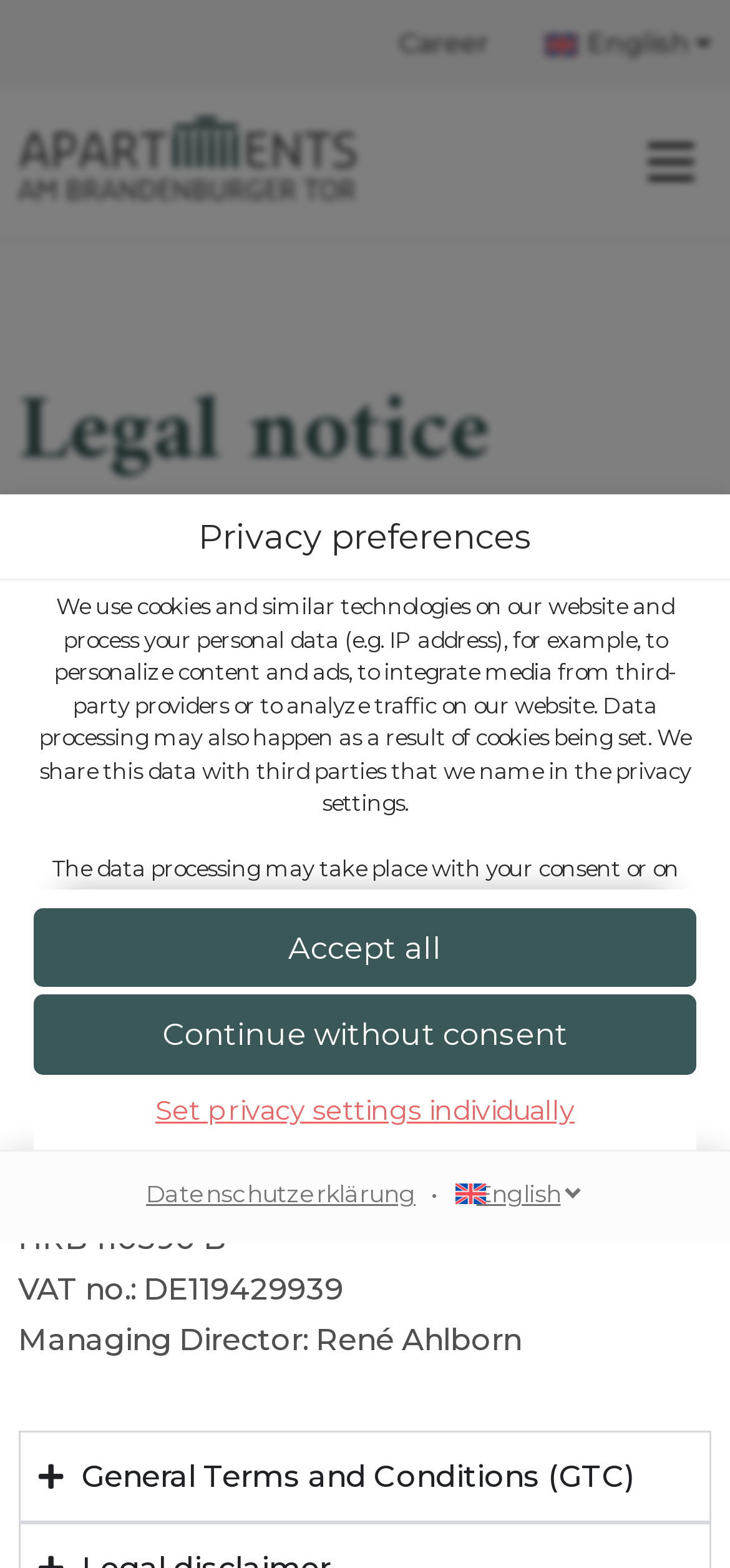Find the coordinates for the bounding box of the element with this description: "Set privacy settings individually".

[0.046, 0.691, 0.954, 0.727]